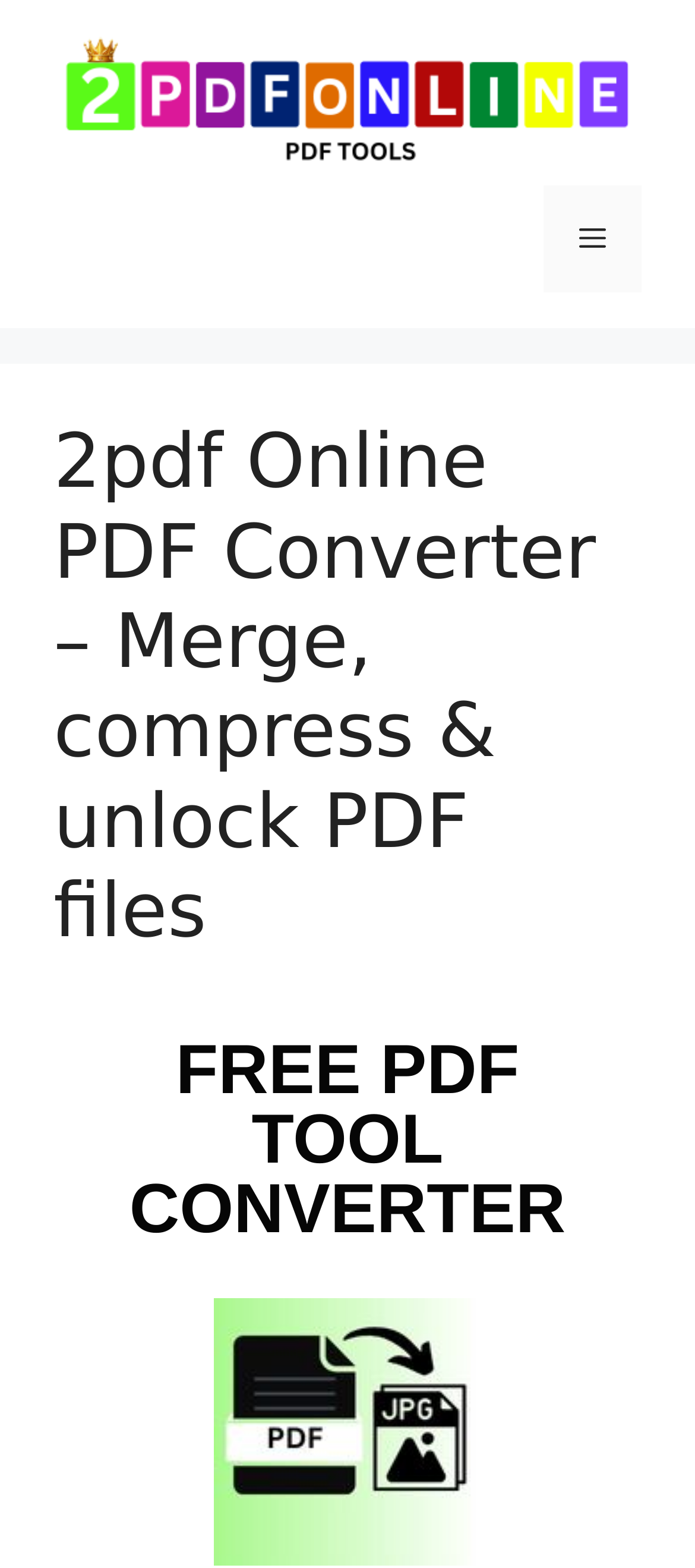Answer the question with a brief word or phrase:
What is the purpose of the button on the top-right corner?

Menu